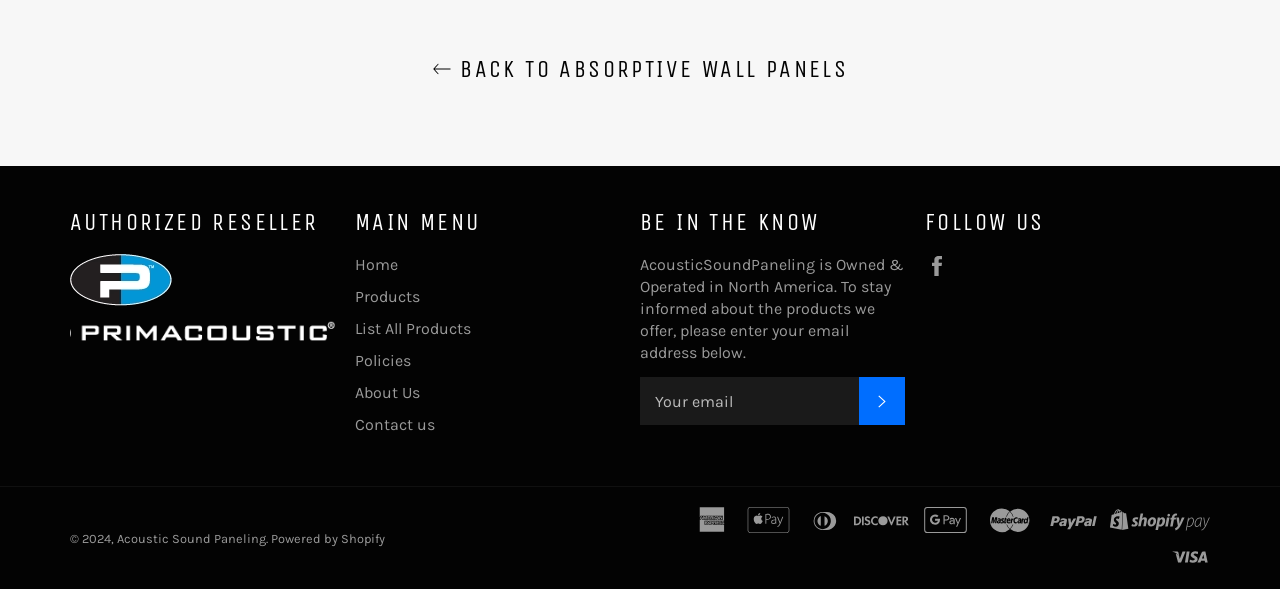From the webpage screenshot, predict the bounding box coordinates (top-left x, top-left y, bottom-right x, bottom-right y) for the UI element described here: Home

[0.277, 0.433, 0.311, 0.466]